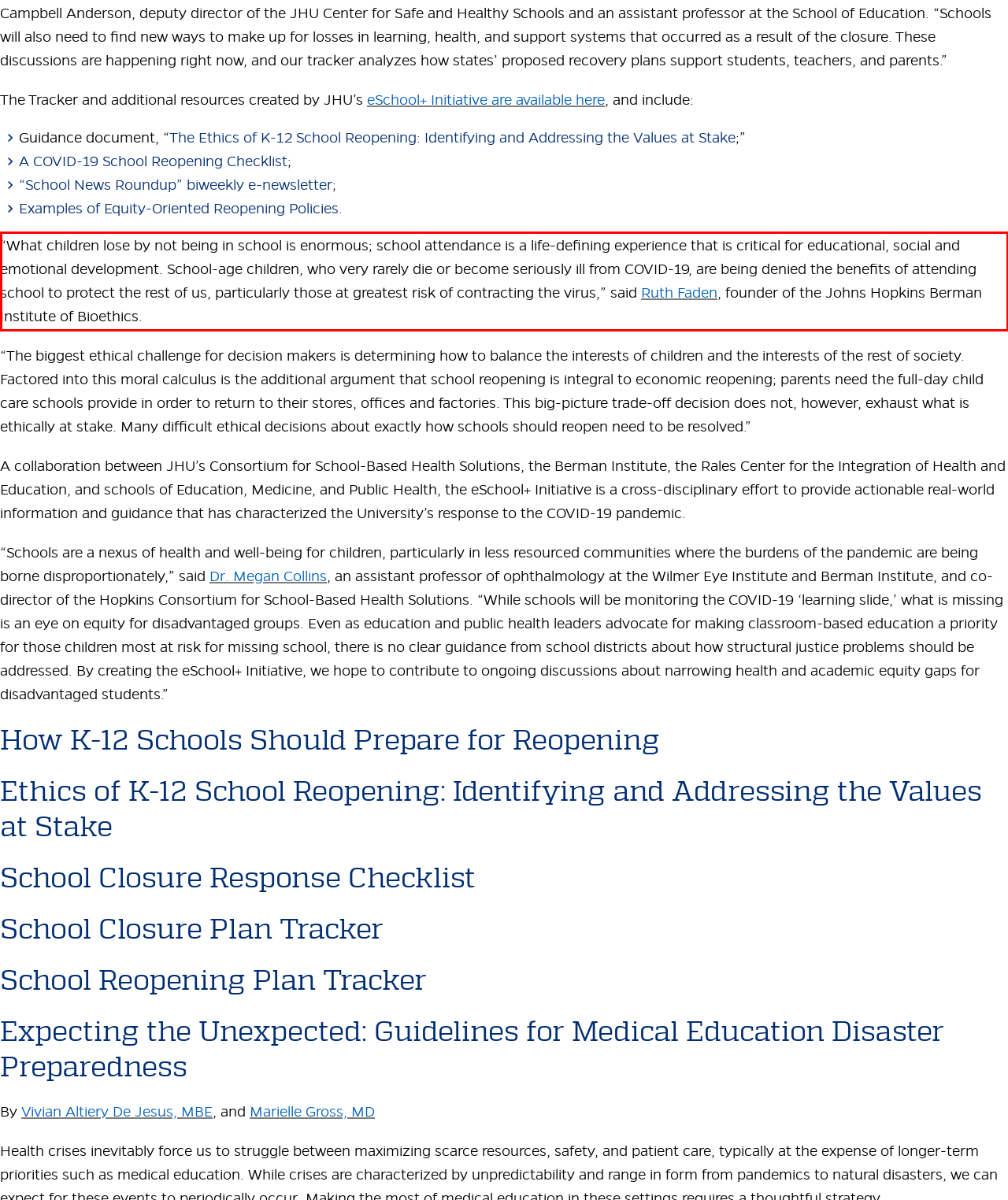Please extract the text content within the red bounding box on the webpage screenshot using OCR.

“What children lose by not being in school is enormous; school attendance is a life-defining experience that is critical for educational, social and emotional development. School-age children, who very rarely die or become seriously ill from COVID-19, are being denied the benefits of attending school to protect the rest of us, particularly those at greatest risk of contracting the virus,” said Ruth Faden, founder of the Johns Hopkins Berman Institute of Bioethics.